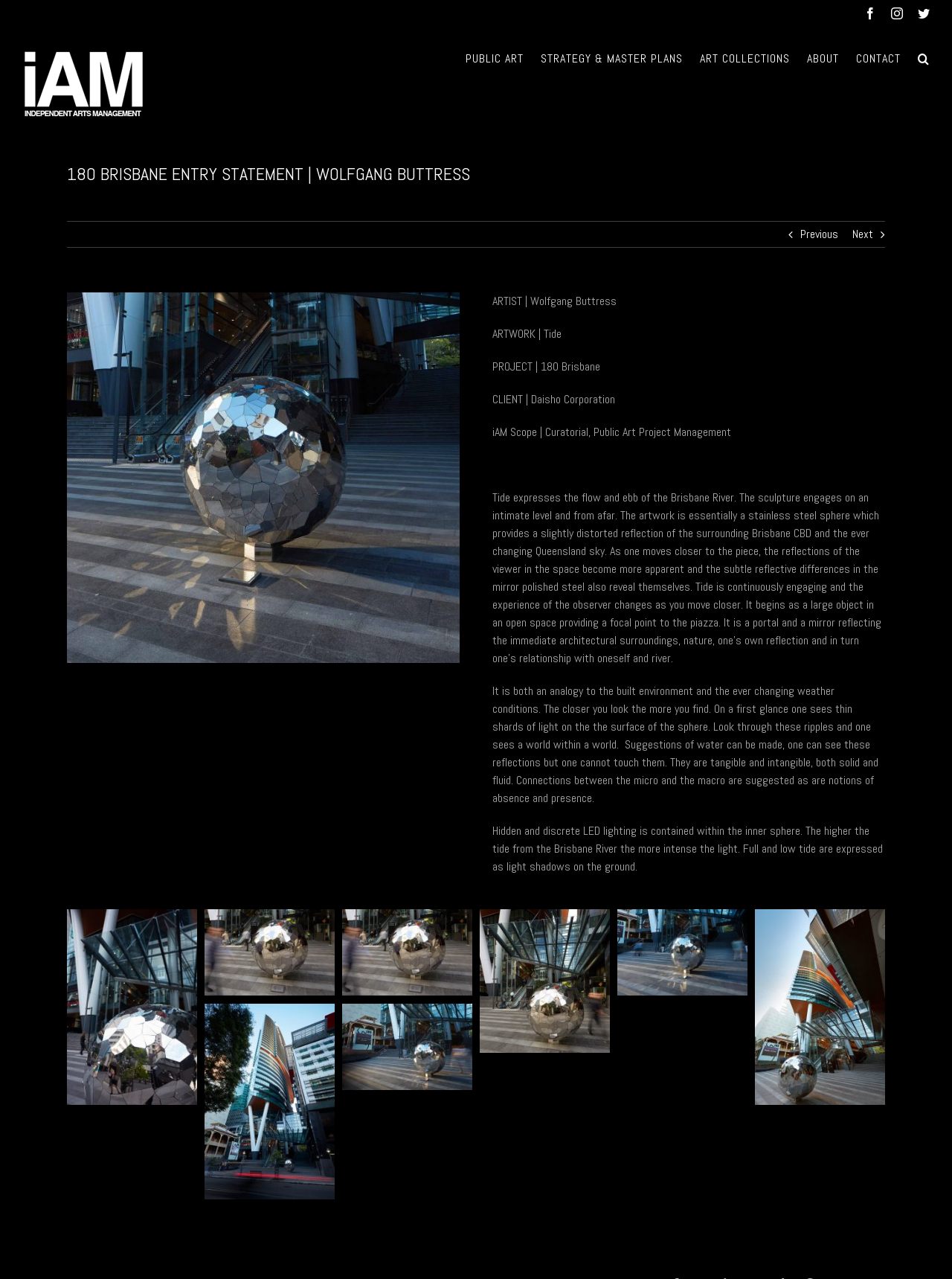Show me the bounding box coordinates of the clickable region to achieve the task as per the instruction: "Go to next page".

[0.895, 0.173, 0.917, 0.193]